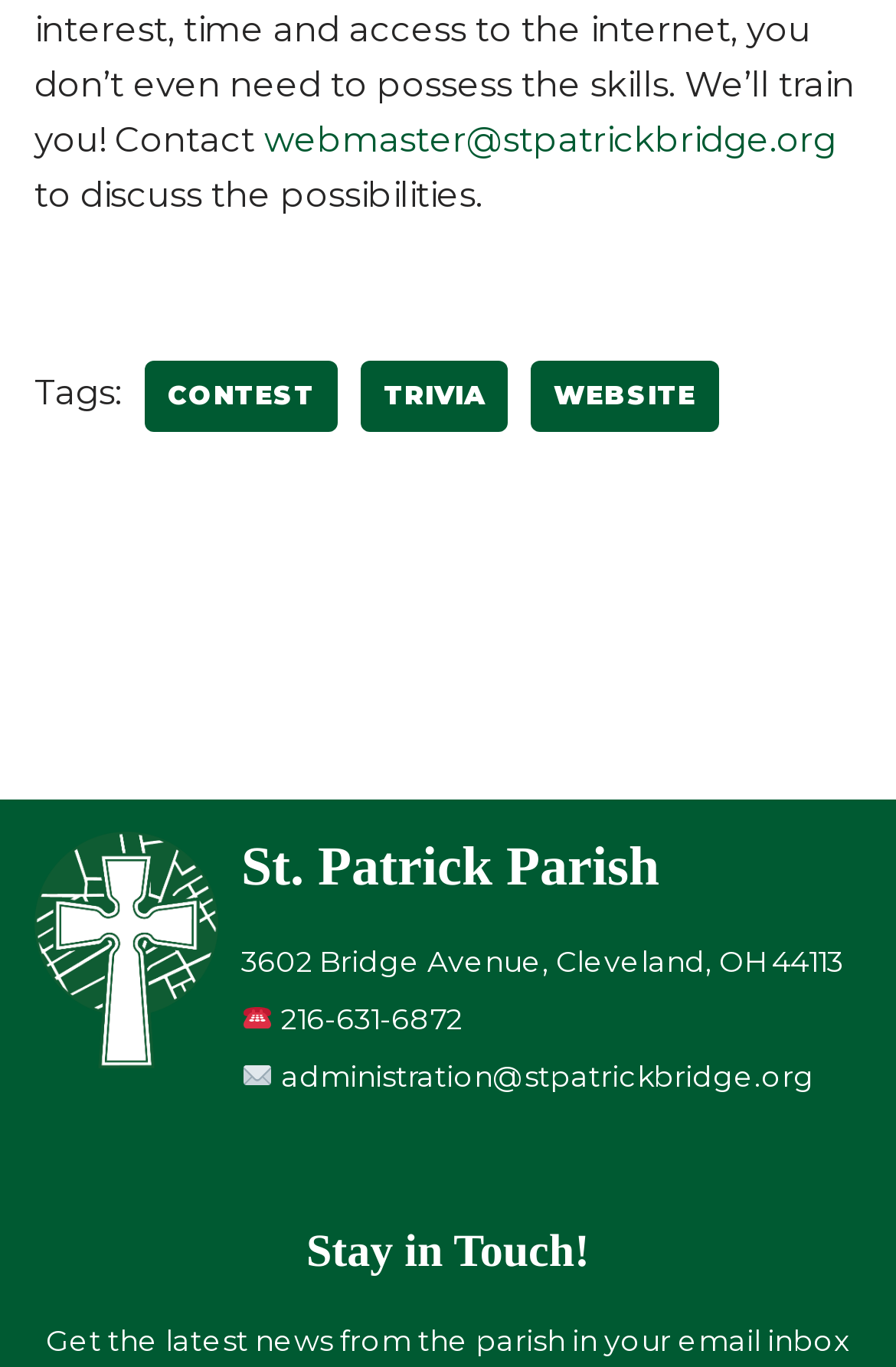Please find the bounding box for the UI element described by: "title="St. Patrick Parish"".

[0.038, 0.756, 0.269, 0.788]